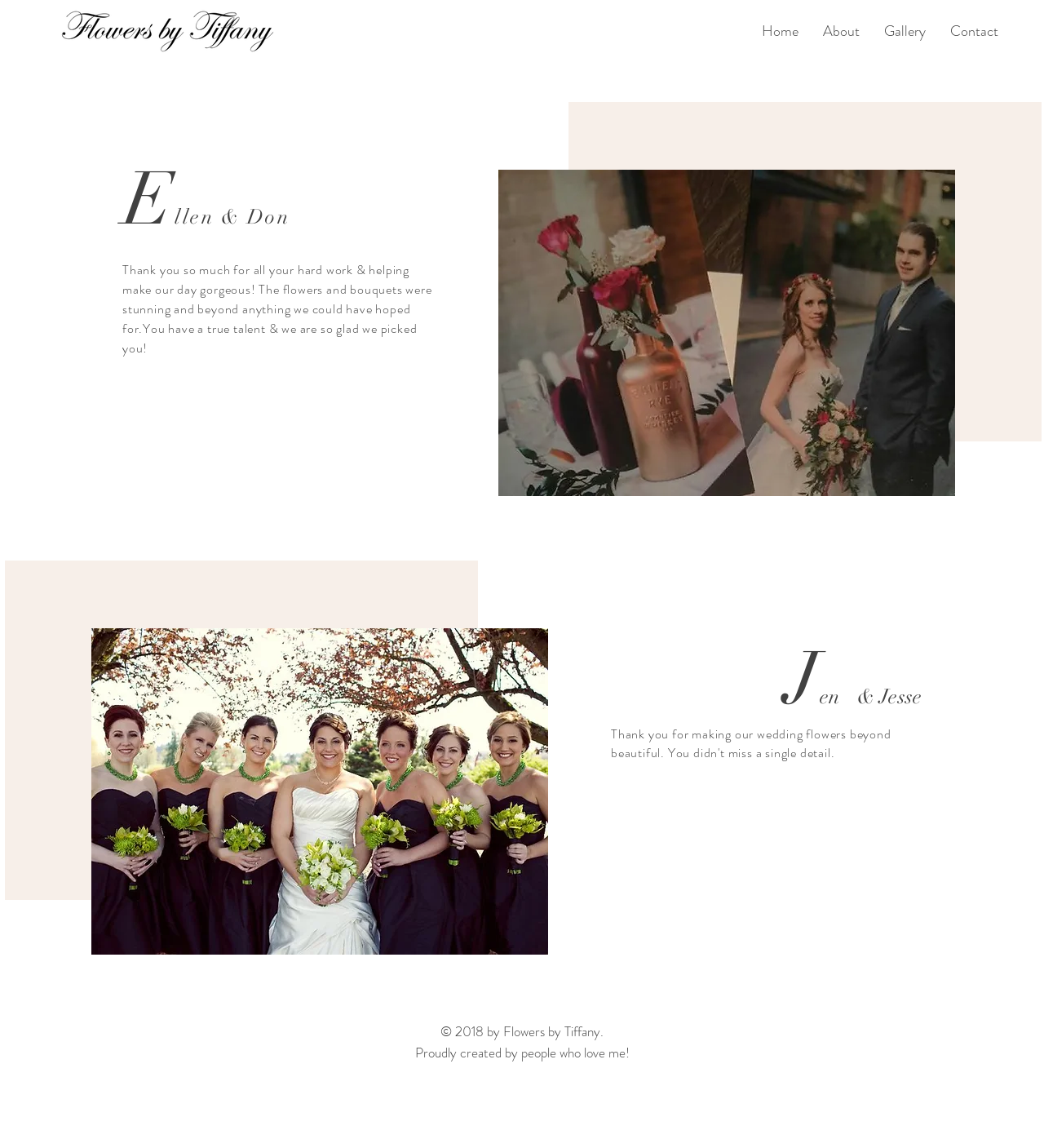Using the information in the image, give a detailed answer to the following question: What is the profession of the person being thanked in the first testimonial?

The first testimonial on the webpage thanks someone for their hard work and helping make their day gorgeous, and mentions flowers and bouquets, which suggests that the person being thanked is a florist.